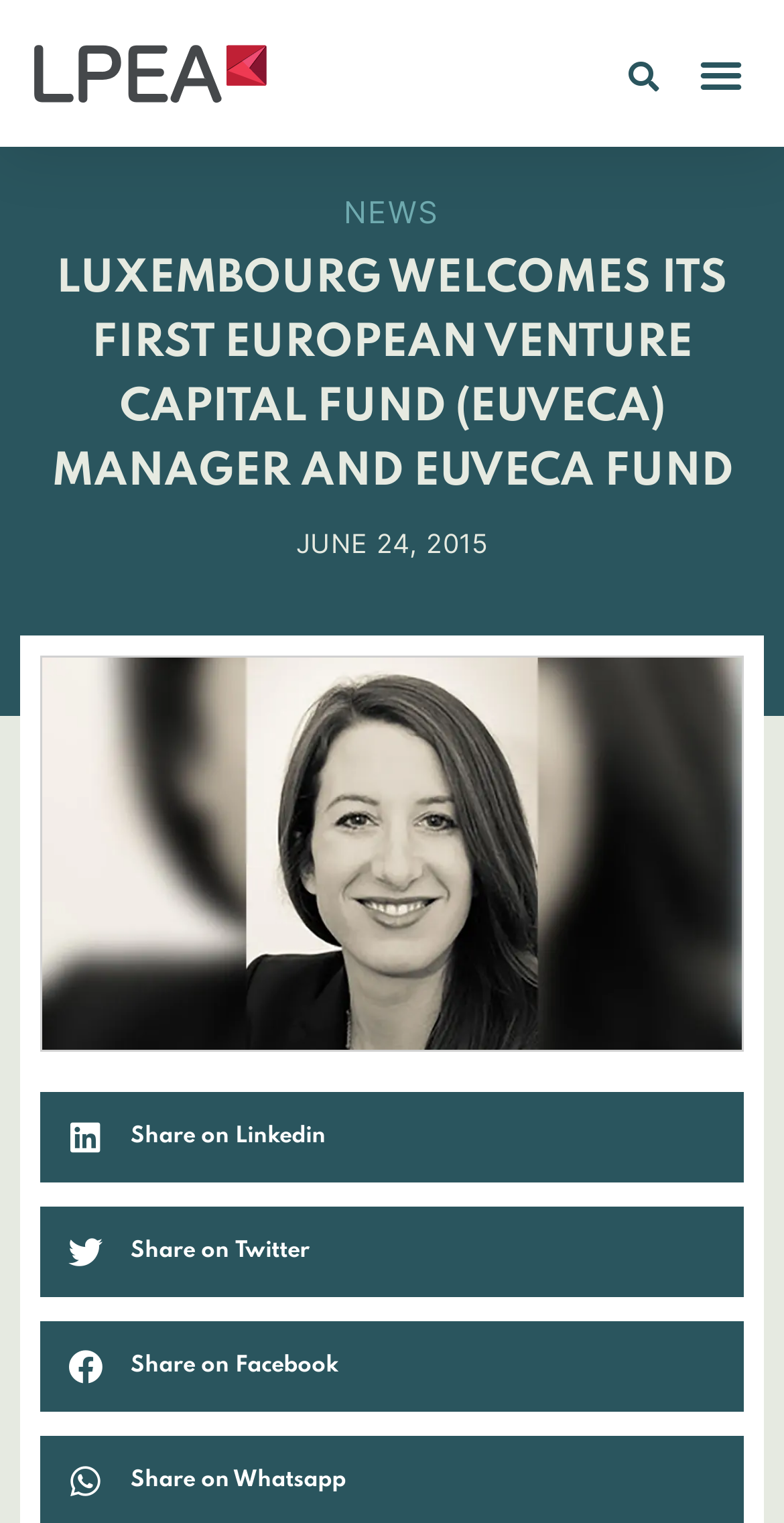Describe every aspect of the webpage in a detailed manner.

The webpage is about Luxembourg welcoming its first European Venture Capital Fund (EuVECA) manager and EuVECA Fund. At the top left, there is a link, and to its right, a search bar with a "Search" button. On the top right, there is a "Menu Toggle" button. Below the top section, there is a "NEWS" label. 

The main heading "LUXEMBOURG WELCOMES ITS FIRST EUROPEAN VENTURE CAPITAL FUND (EUVECA) MANAGER AND EUVECA FUND" is prominently displayed in the middle of the top section. 

Below the main heading, there is a link "JUNE 24, 2015" with a timestamp. 

At the bottom of the page, there are three social media sharing buttons: "Share on linkedin", "Share on twitter", and "Share on facebook", each with its corresponding text label. Additionally, there is a "Share on Whatsapp" label, but it is not a button.